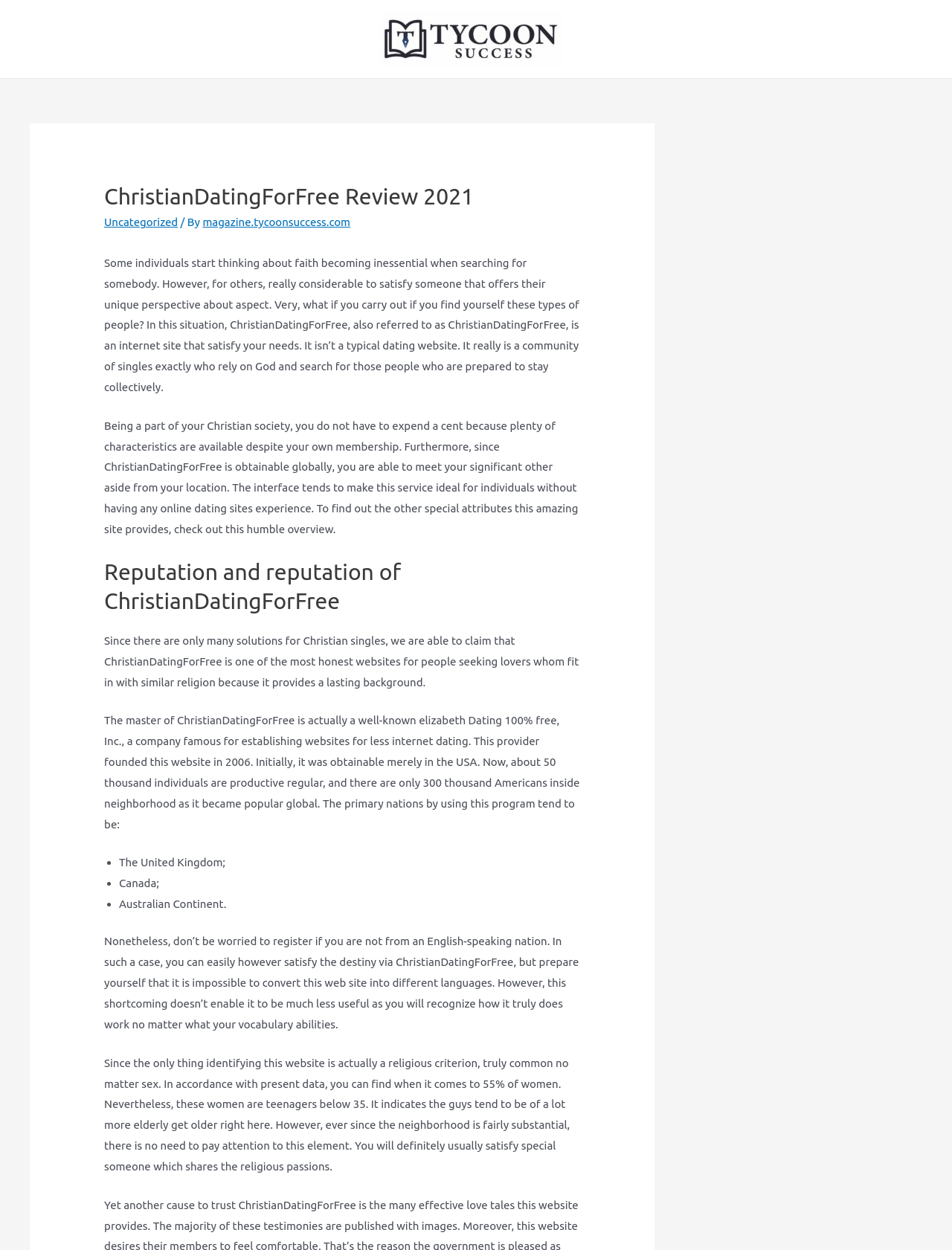Could you identify the text that serves as the heading for this webpage?

ChristianDatingForFree Review 2021